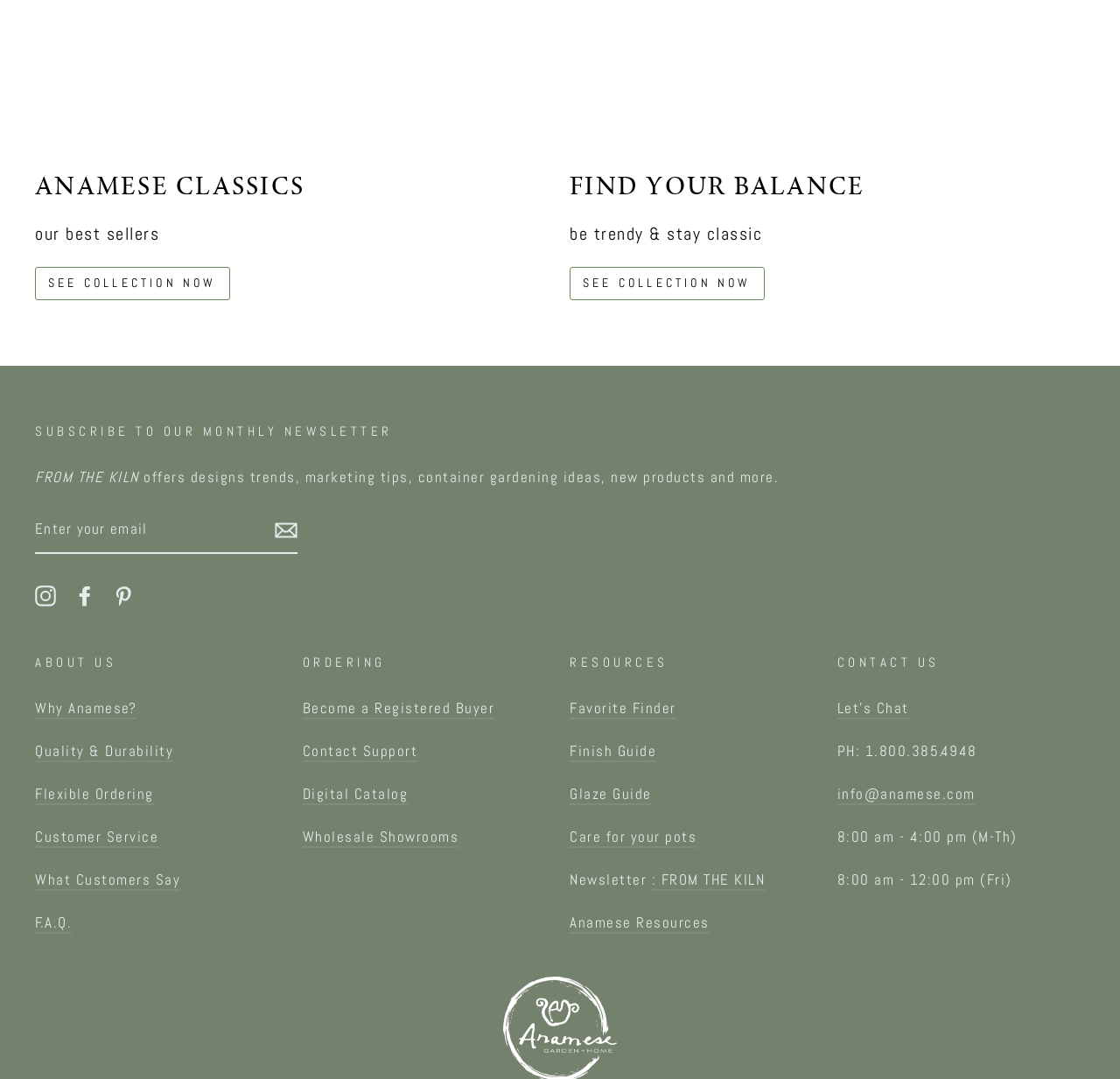How can users contact Anamese?
Please give a well-detailed answer to the question.

The webpage provides a phone number '1.800.385.4948' and an email address 'info@anamese.com', indicating that users can contact Anamese through these channels.